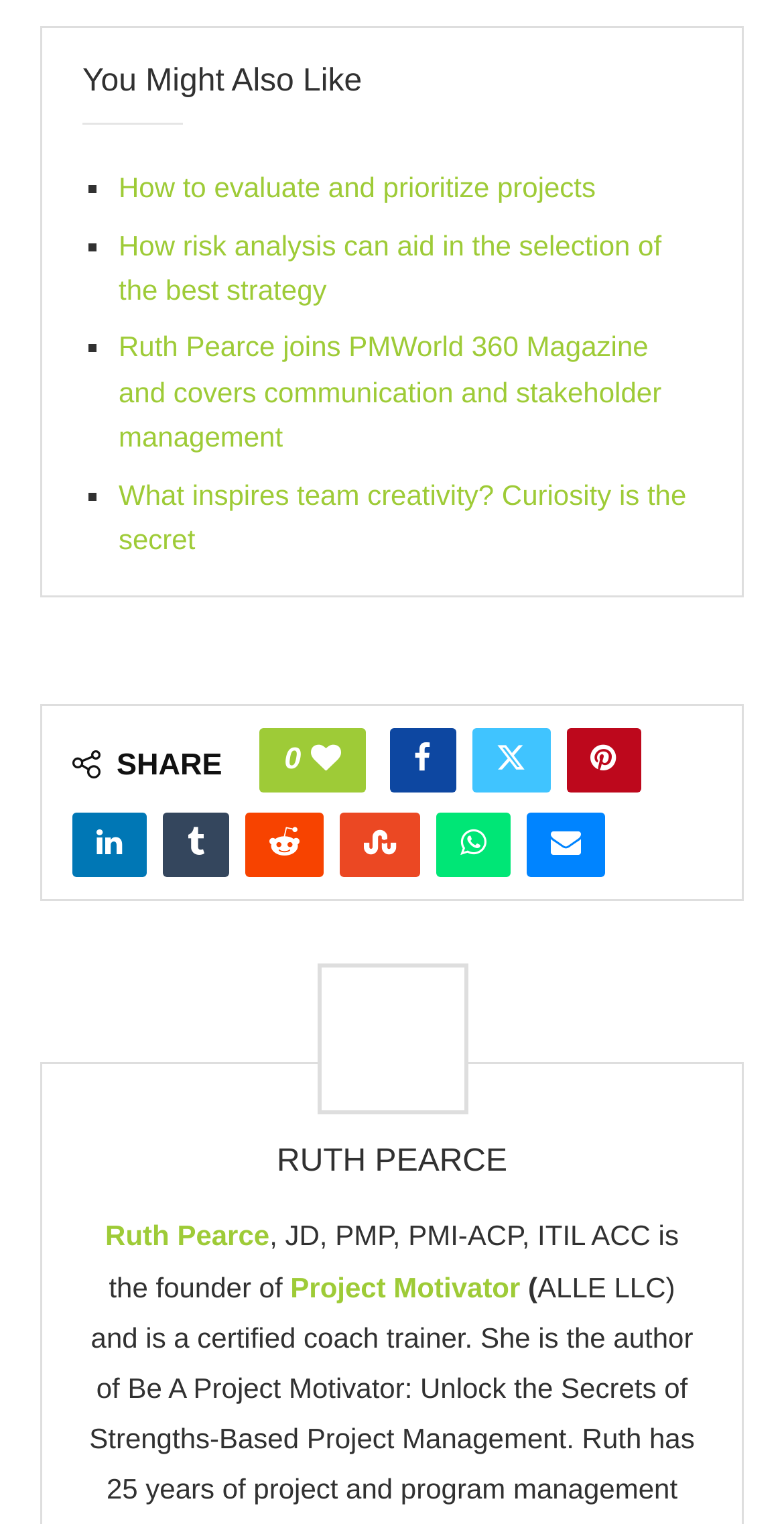Identify the bounding box coordinates of the region that should be clicked to execute the following instruction: "Share on Facebook".

[0.497, 0.478, 0.581, 0.52]